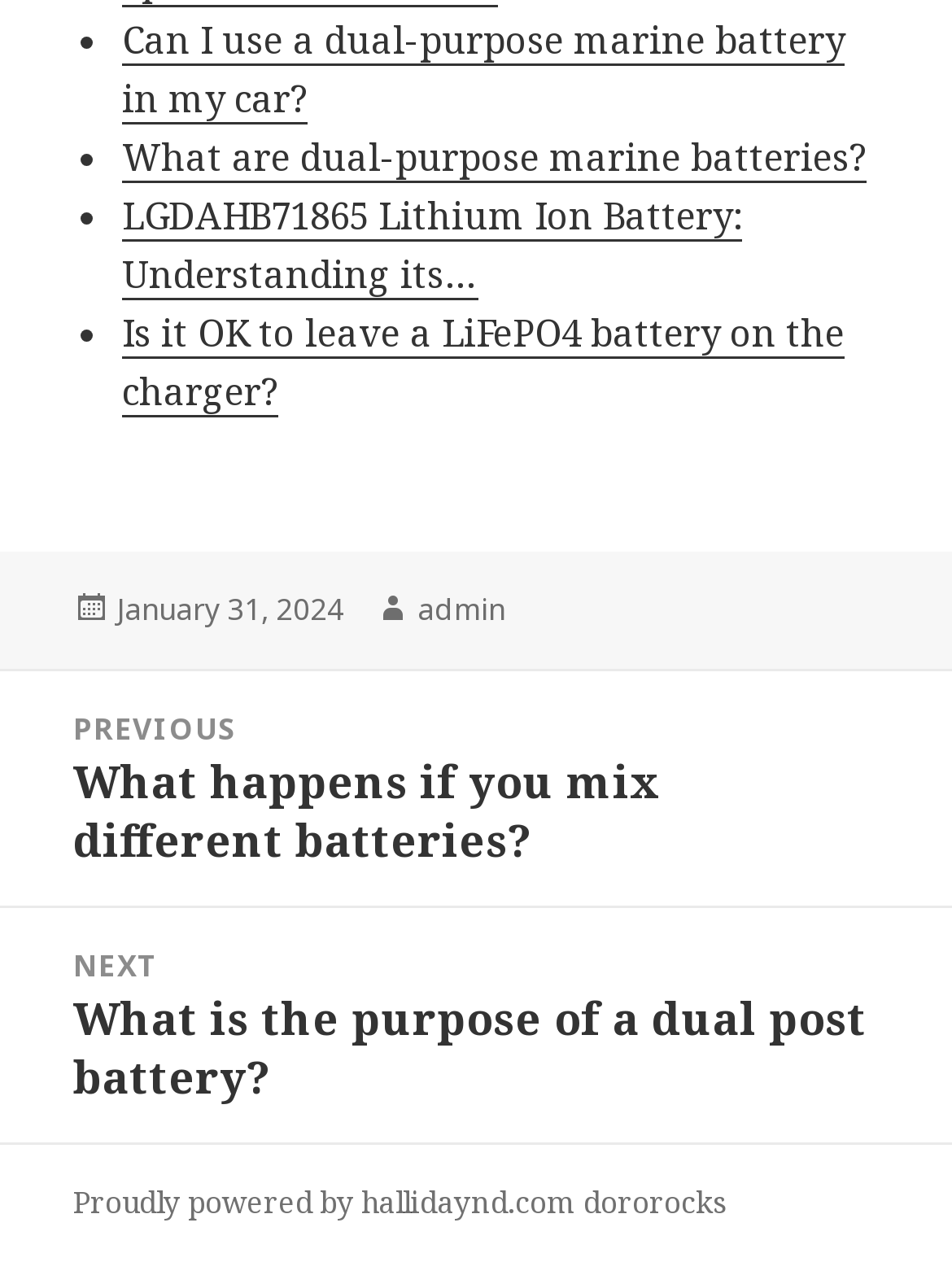How many navigation links are there?
Answer the question with as much detail as possible.

I counted the navigation links, which are 'Previous post: What happens if you mix different batteries?' and 'Next post: What is the purpose of a dual post battery?'. There are 2 navigation links in total.